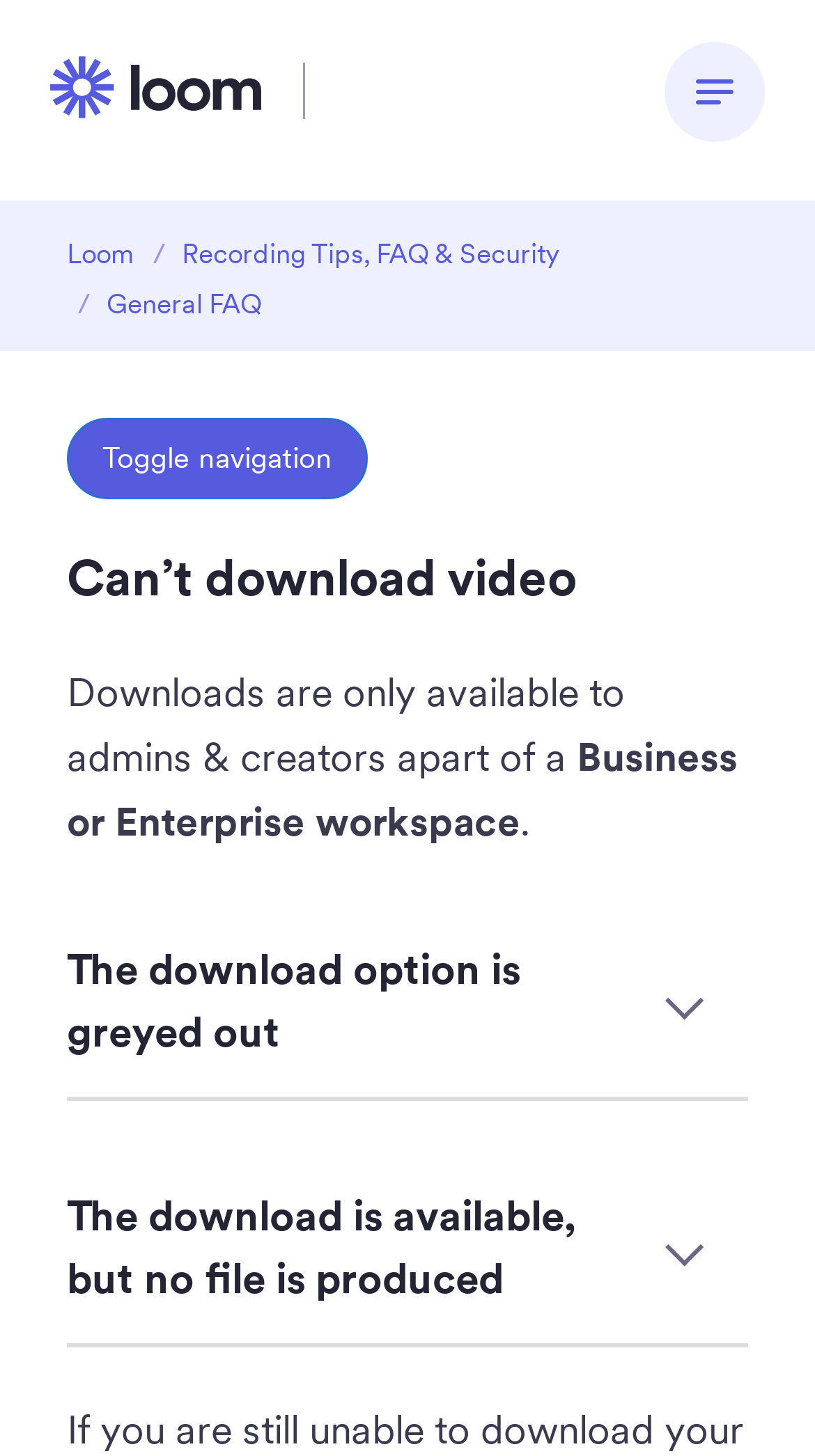Provide a comprehensive caption for the webpage.

The webpage is about troubleshooting an issue with downloading videos on Loom. At the top left corner, there is a logo of Loom, which is an image. Next to the logo, there is a navigation menu toggle button. 

Below the logo, there is a navigation menu with four list items: "Loom", "Recording Tips, FAQ & Security", "General FAQ", and "Toggle navigation". These list items are positioned horizontally, with "Loom" on the left and "Toggle navigation" on the right.

The main content of the webpage is a help article with a heading "Can’t download video" at the top. Below the heading, there are four paragraphs of text. The first paragraph explains that downloads are only available to admins and creators who are part of a Business or Enterprise workspace. The second paragraph is a continuation of the first, explaining the condition in more detail. The third paragraph is a single sentence, stating that the download option is greyed out. The fourth paragraph explains another issue where the download is available, but no file is produced.

There are no images on the page apart from the Loom logo. The overall layout is organized, with clear headings and concise text.